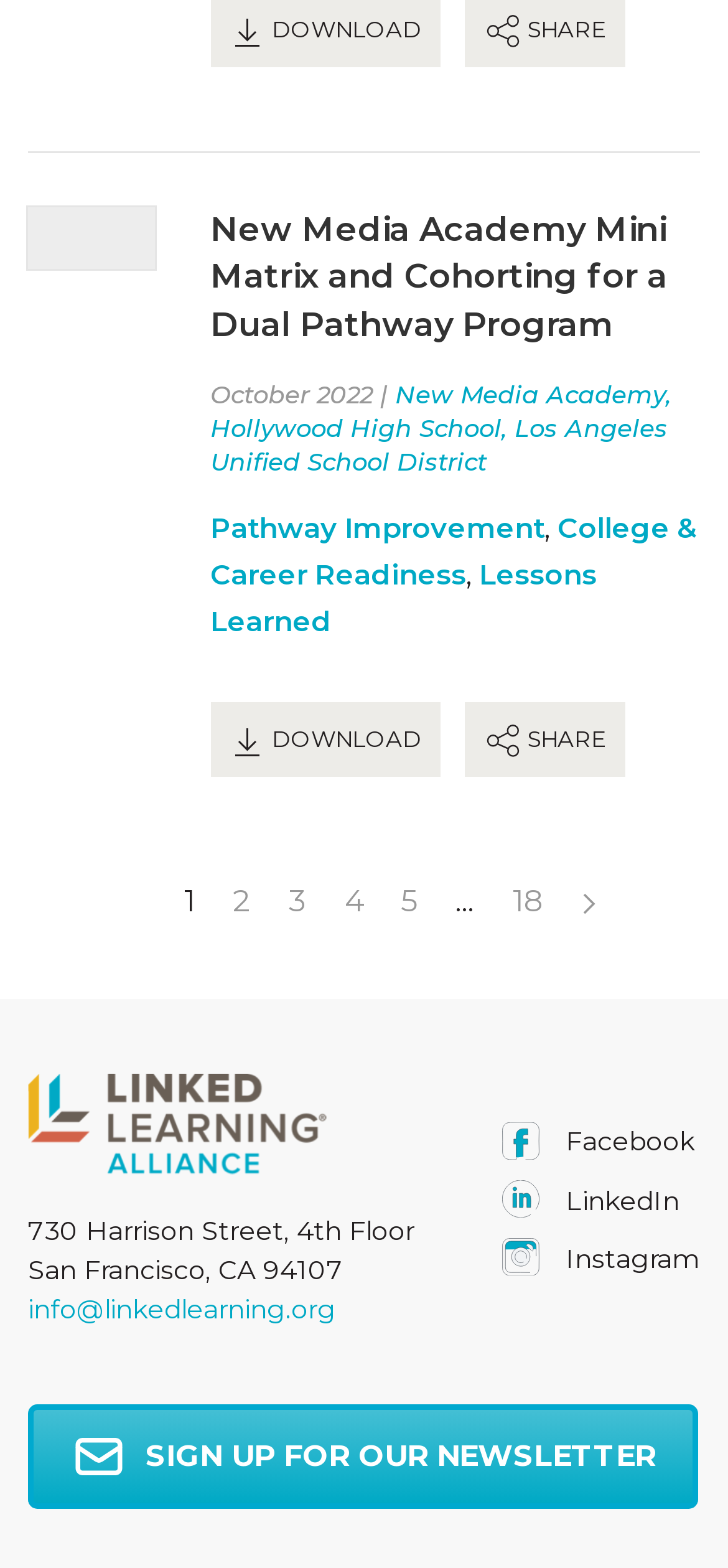Please find and report the bounding box coordinates of the element to click in order to perform the following action: "Share the content". The coordinates should be expressed as four float numbers between 0 and 1, in the format [left, top, right, bottom].

[0.637, 0.448, 0.858, 0.495]